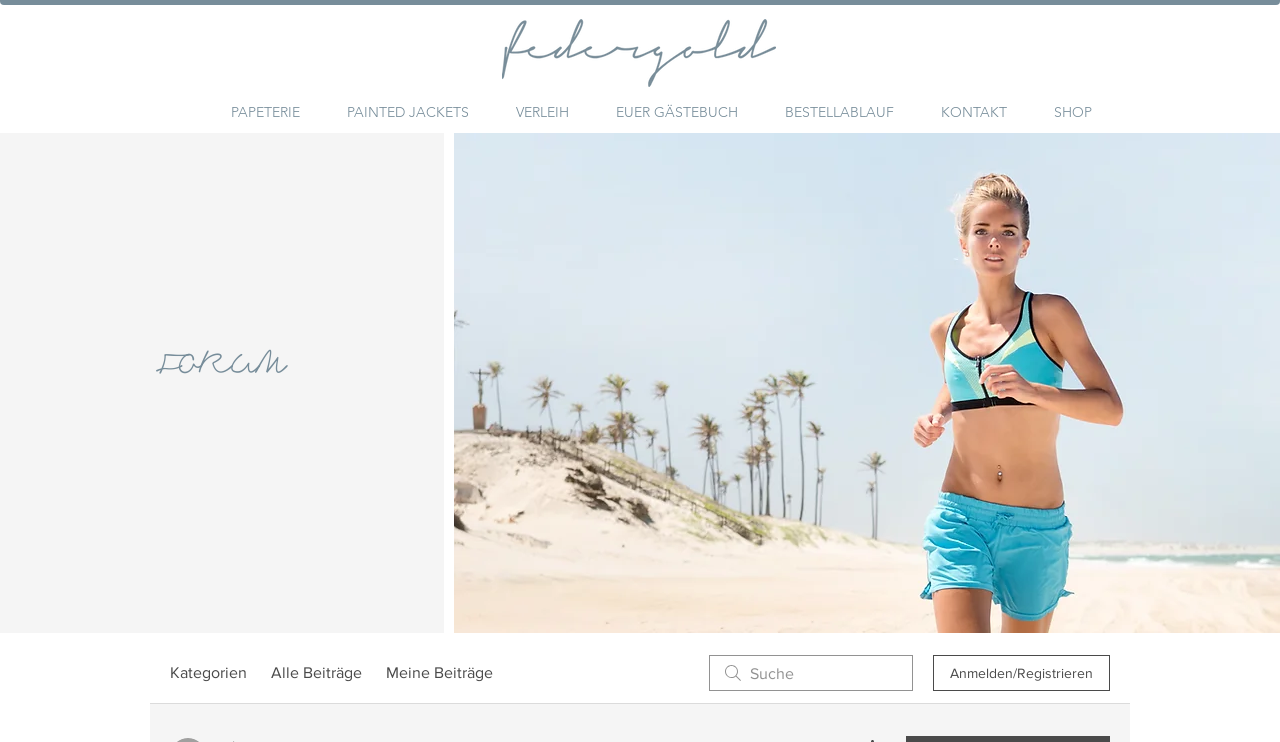Provide your answer to the question using just one word or phrase: How many links are there in the forum section?

4